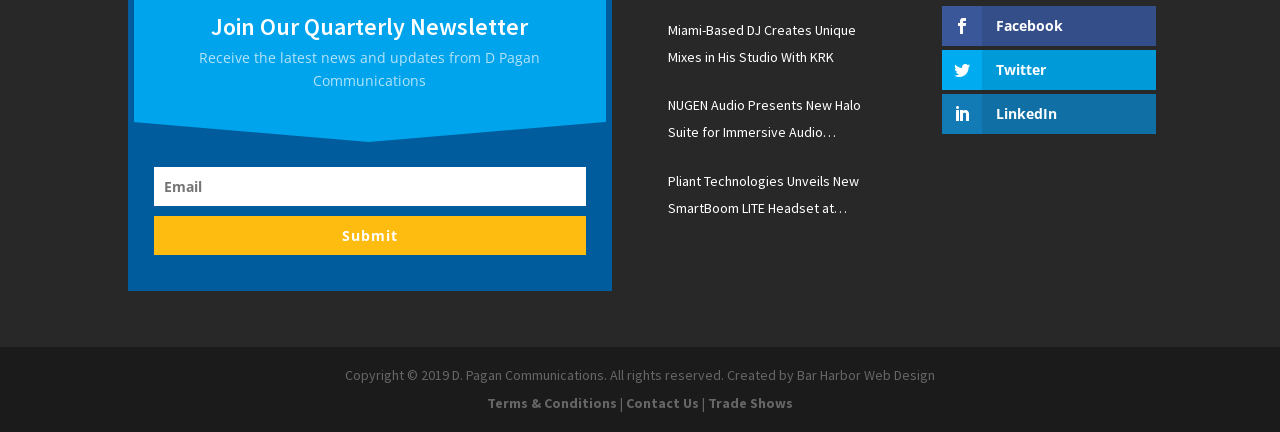Identify the bounding box for the UI element that is described as follows: "Trade Shows".

[0.553, 0.911, 0.62, 0.953]